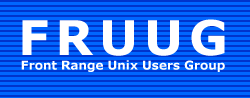What is the focus of the Front Range Unix Users Group?
Using the image as a reference, answer the question with a short word or phrase.

Unix-related technologies and community engagement